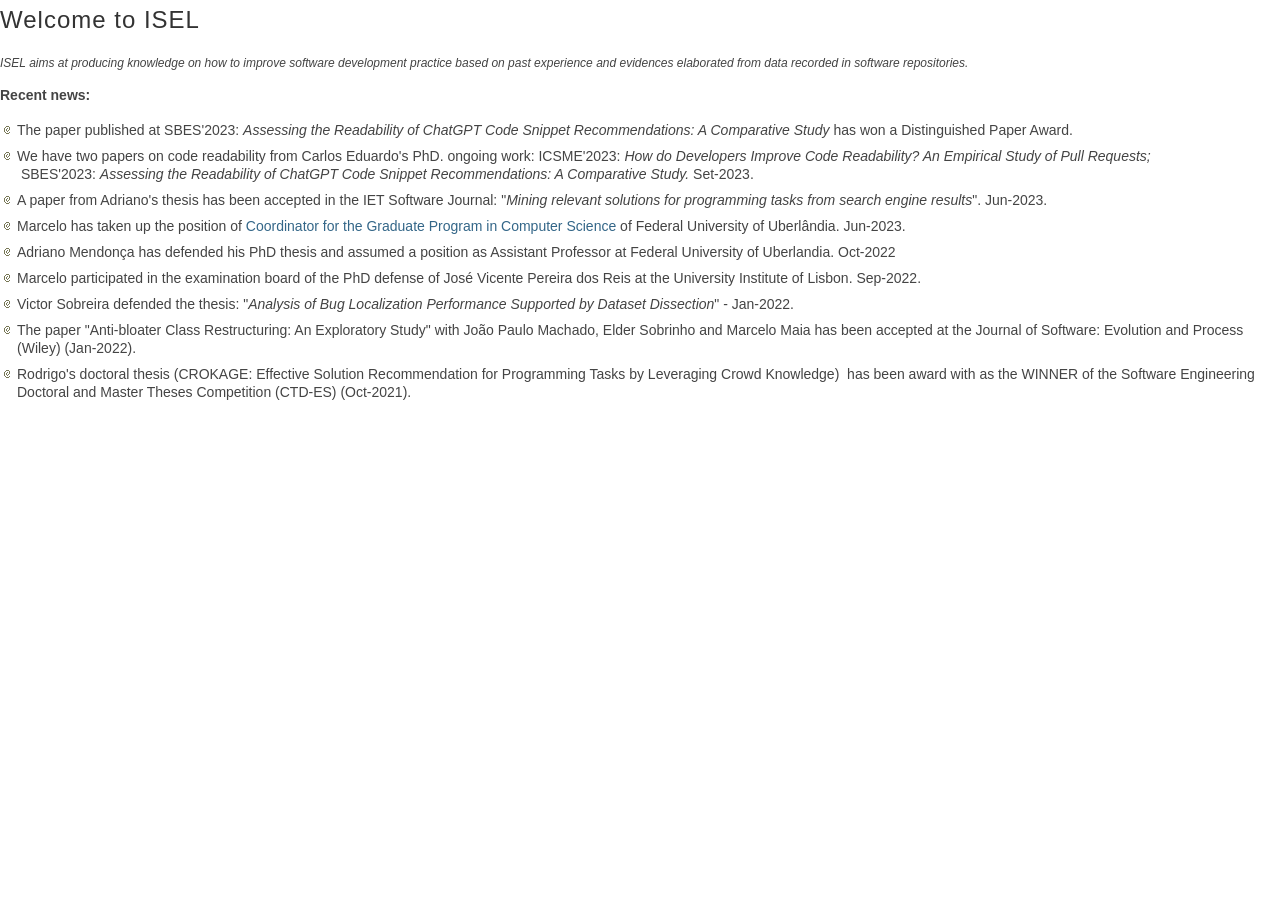What is the main focus of ISEL?
Look at the image and provide a detailed response to the question.

Based on the webpage content, ISEL aims at producing knowledge on how to improve software development practice based on past experience and evidences elaborated from data recorded in software repositories.